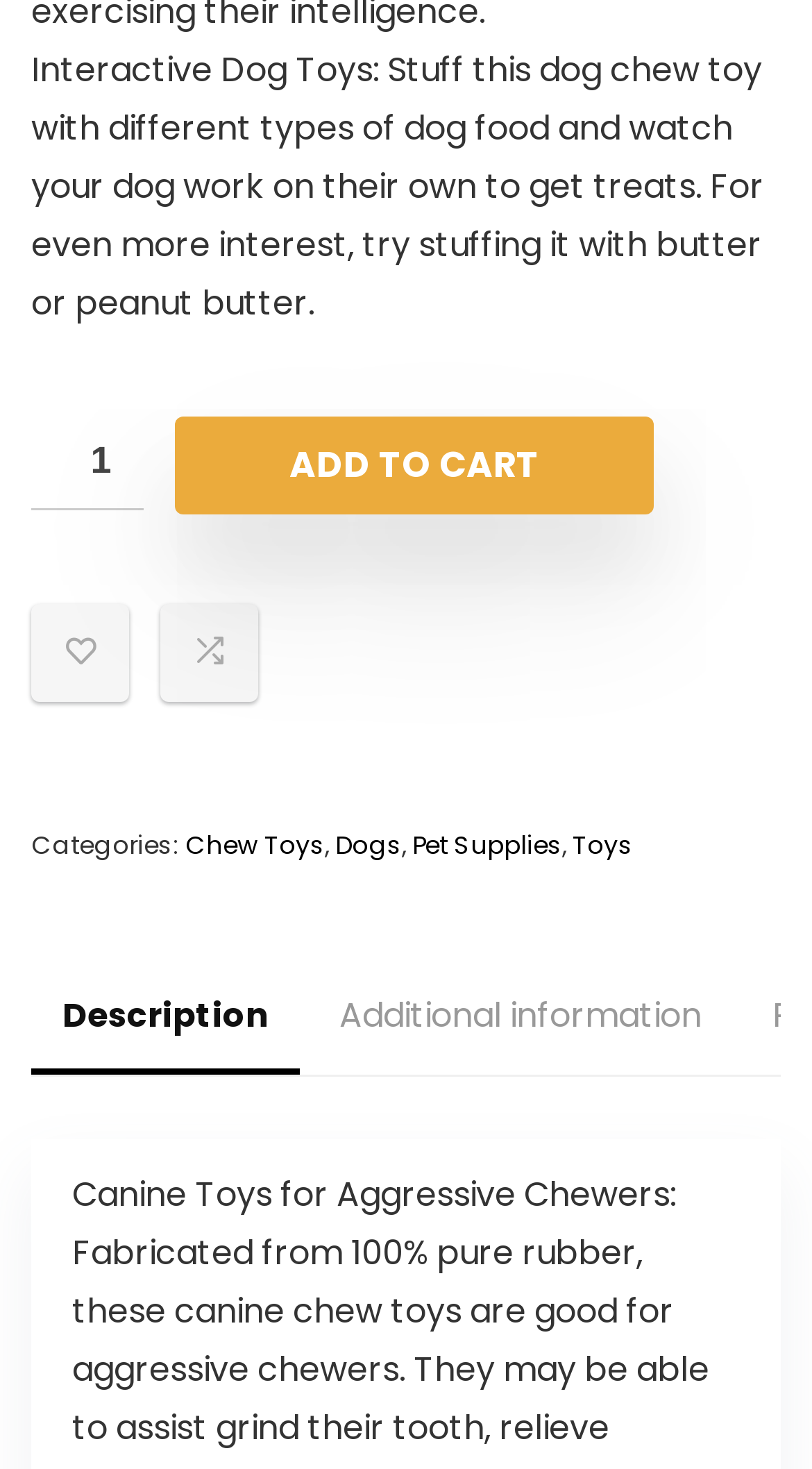Locate the bounding box coordinates of the item that should be clicked to fulfill the instruction: "Click on the 'Previous product' link".

None